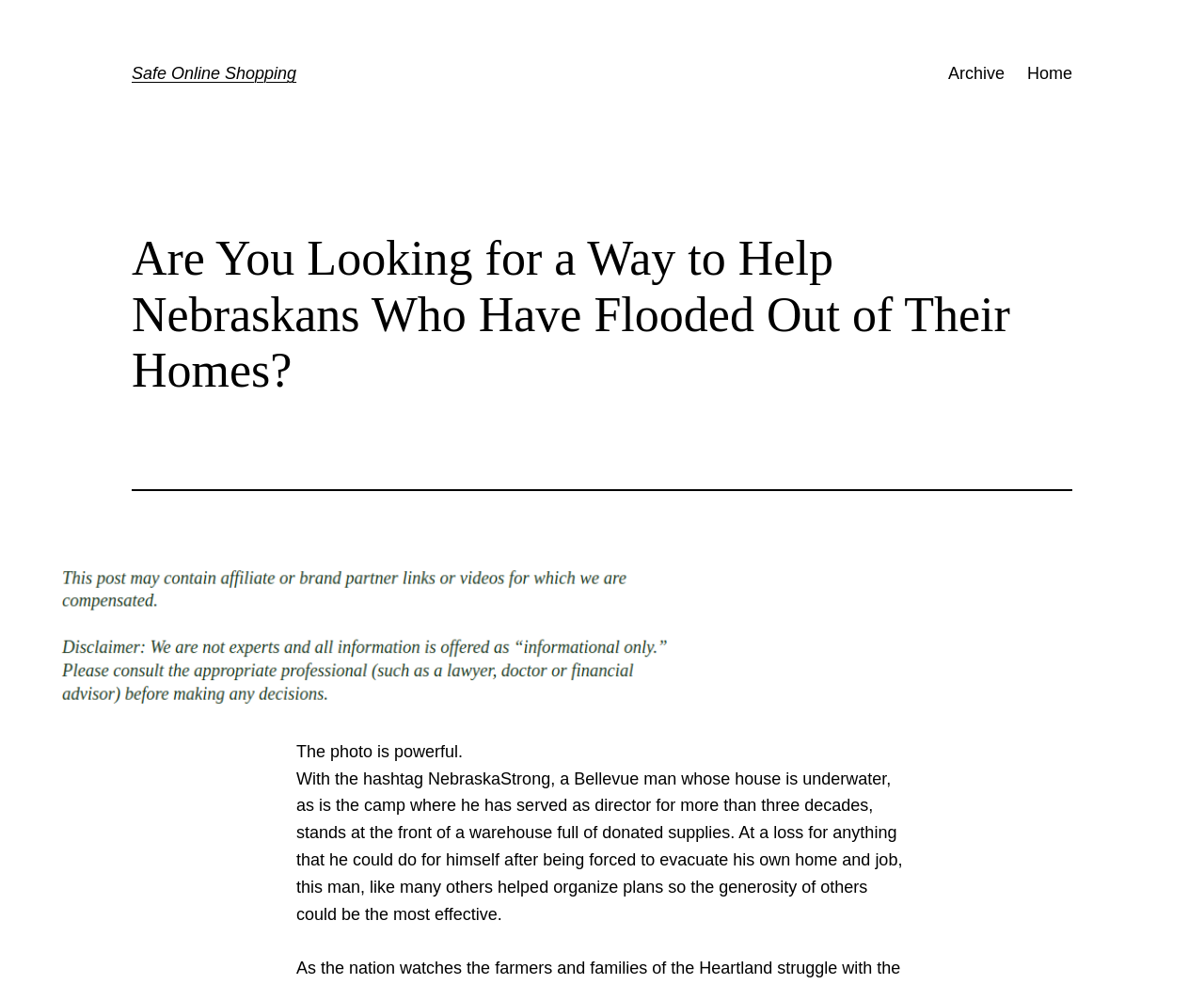Please give a short response to the question using one word or a phrase:
What is the man doing in the warehouse?

organizing plans